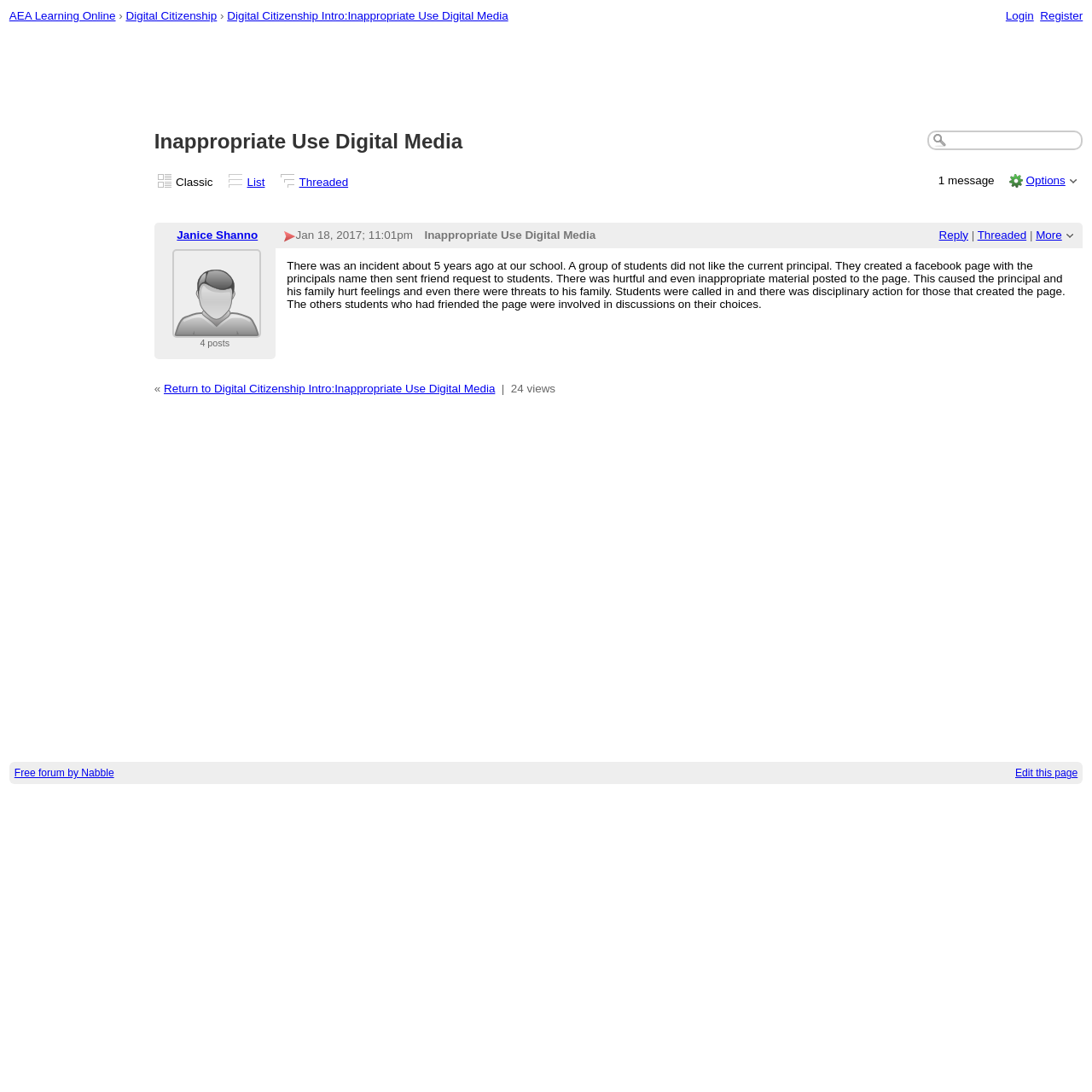Provide an in-depth caption for the contents of the webpage.

This webpage is about digital citizenship, specifically focusing on the inappropriate use of digital media. At the top, there are several links, including "AEA Learning Online", "Digital Citizenship", and "Login" and "Register" options. Below these links, there is an advertisement iframe.

The main content of the page is divided into two sections. The first section has a heading "Inappropriate Use Digital Media" and contains a classic list view with options to switch between different views. There is also a textbox and an image with the label "classic". Below this, there is a table with several rows, each containing a message with details such as the author, date, and content.

The second section appears to be a discussion forum, with a post from Janice Shanno dated January 18, 2017. The post describes an incident at a school where students created a Facebook page with hurtful and inappropriate material, causing harm to the principal and his family. The post also mentions that disciplinary action was taken against the students involved. There are options to reply to the post, view it as a threaded discussion, and more. Below the post, there is a table with the author's name and the number of posts they have made.

At the bottom of the page, there is a footer section with a link to "Free forum by Nabble" and an option to "Edit this page".